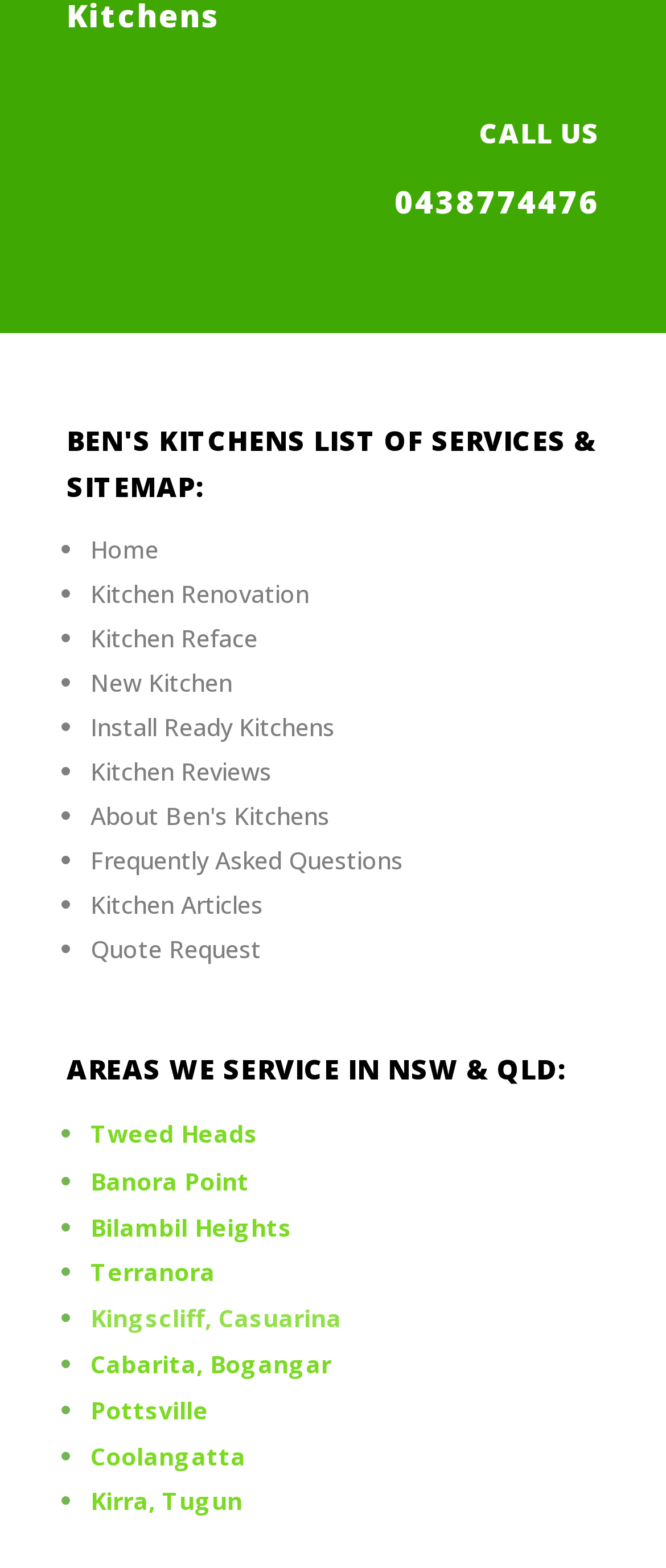Please identify the bounding box coordinates of the element that needs to be clicked to perform the following instruction: "Visit Tweed Heads page".

[0.136, 0.713, 0.387, 0.734]